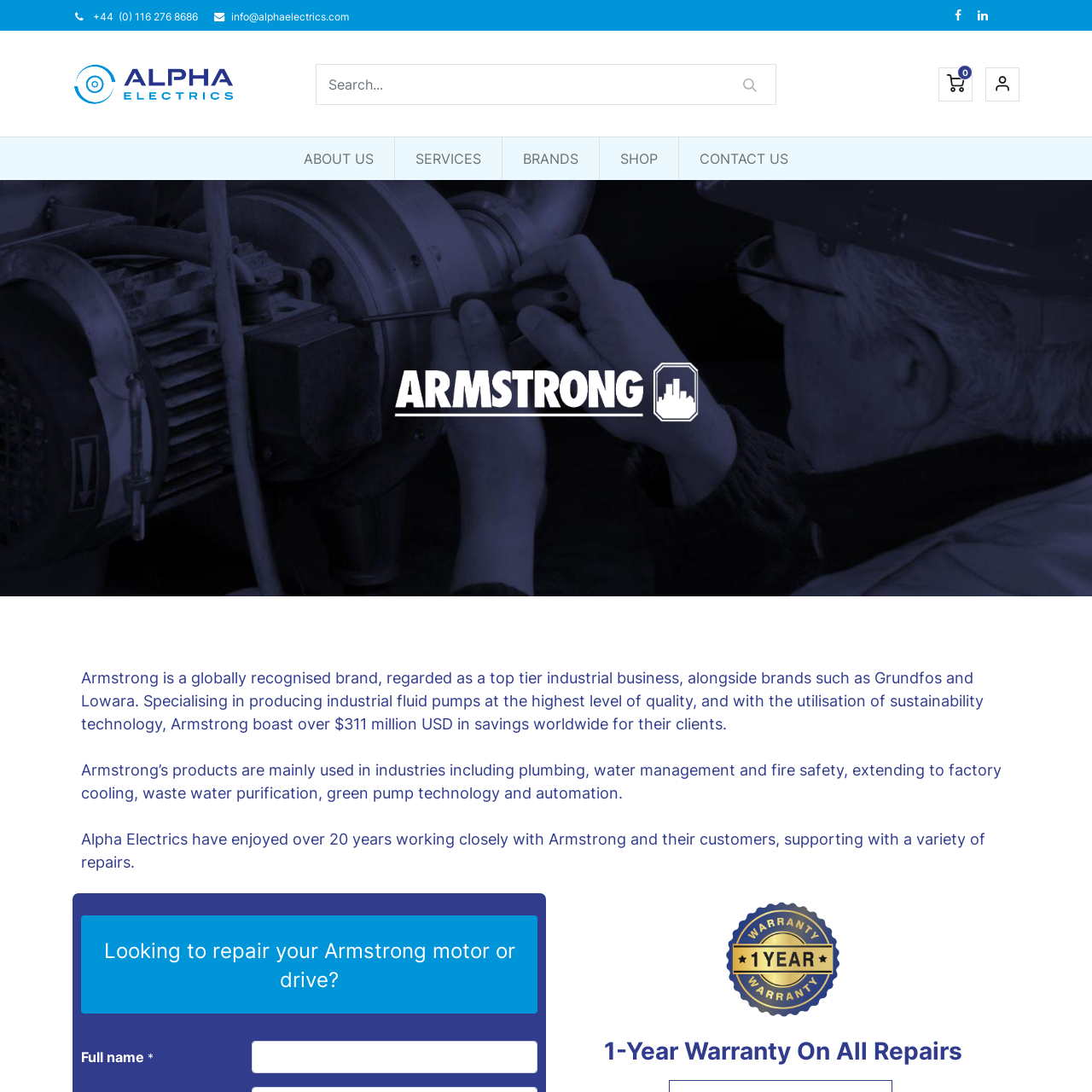Identify the bounding box coordinates of the clickable region to carry out the given instruction: "Call us for more information".

[0.085, 0.009, 0.181, 0.021]